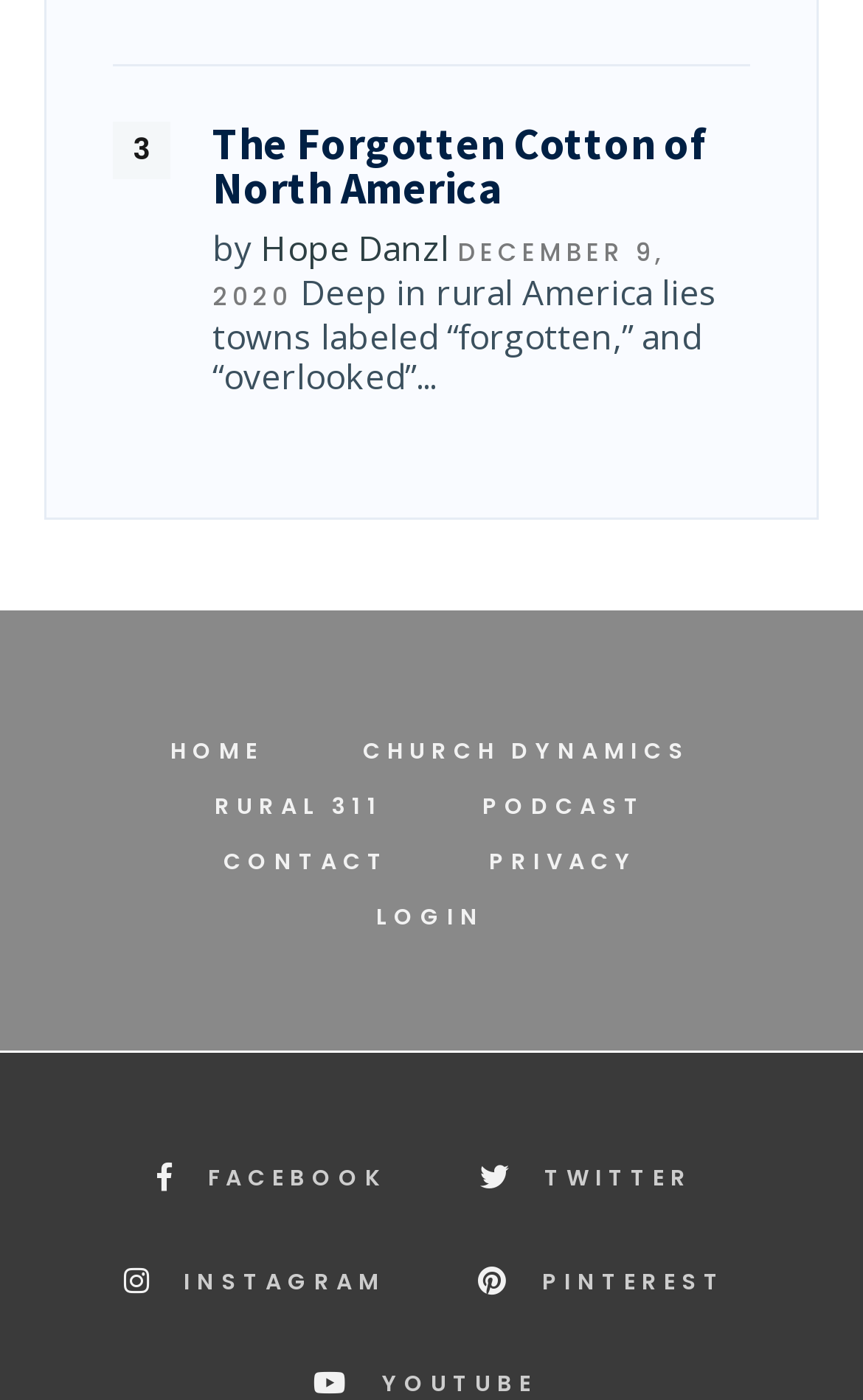Could you find the bounding box coordinates of the clickable area to complete this instruction: "listen to the podcast"?

[0.546, 0.556, 0.762, 0.596]